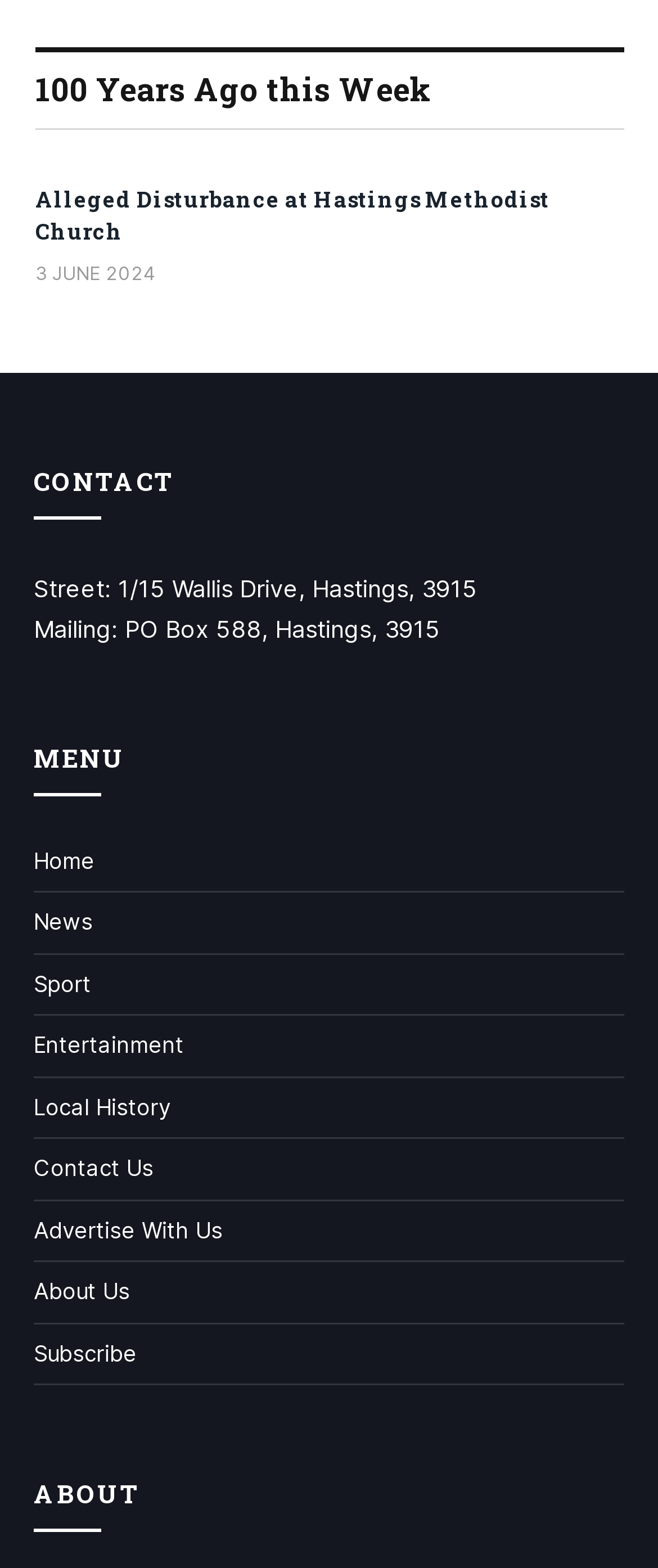Respond with a single word or phrase:
What is the street address of the contact?

1/15 Wallis Drive, Hastings, 3915